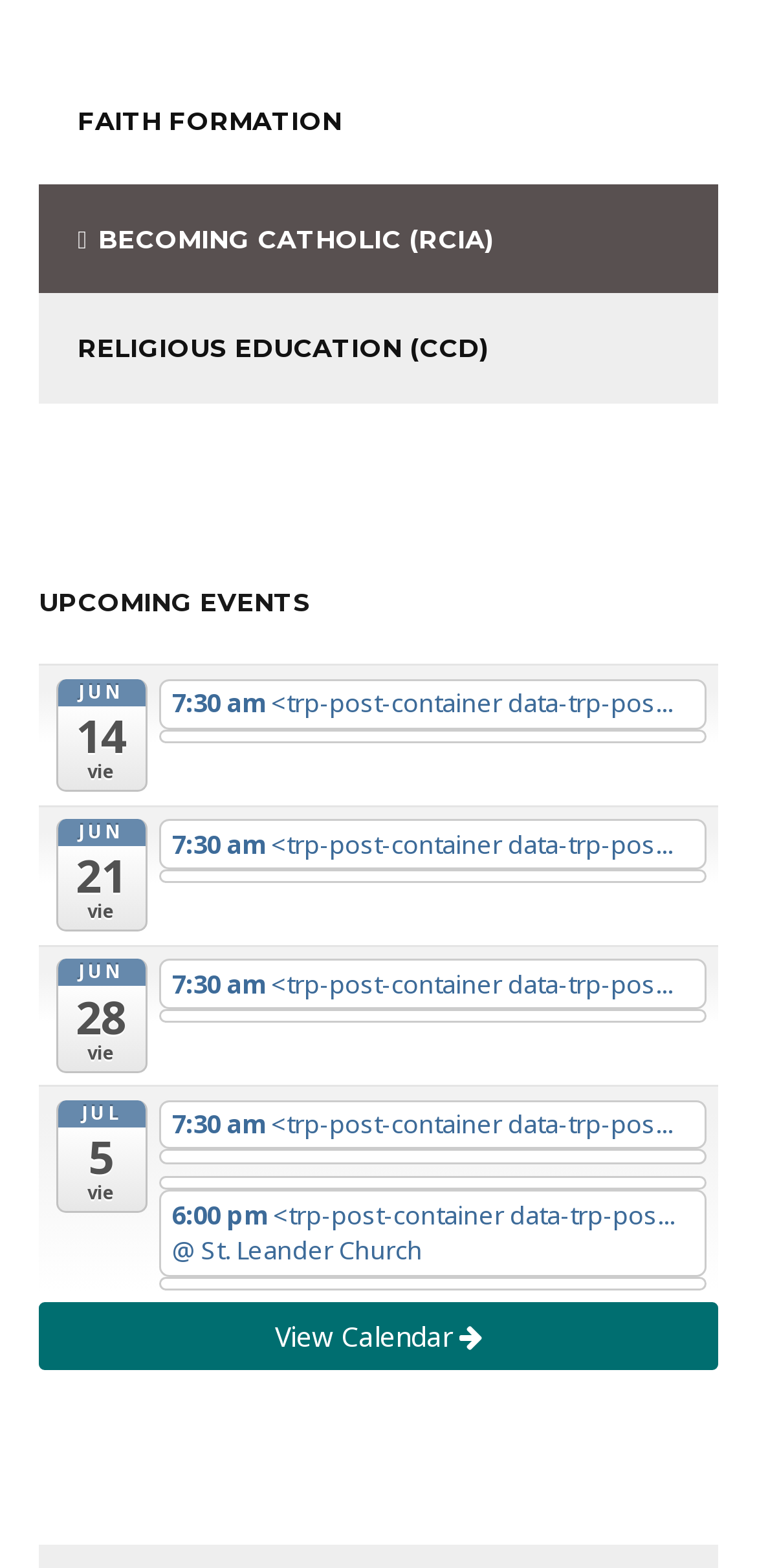Identify the bounding box for the given UI element using the description provided. Coordinates should be in the format (top-left x, top-left y, bottom-right x, bottom-right y) and must be between 0 and 1. Here is the description: parent_node: 7:30 am <trp-post-container data-trp-pos...

[0.211, 0.644, 0.932, 0.653]